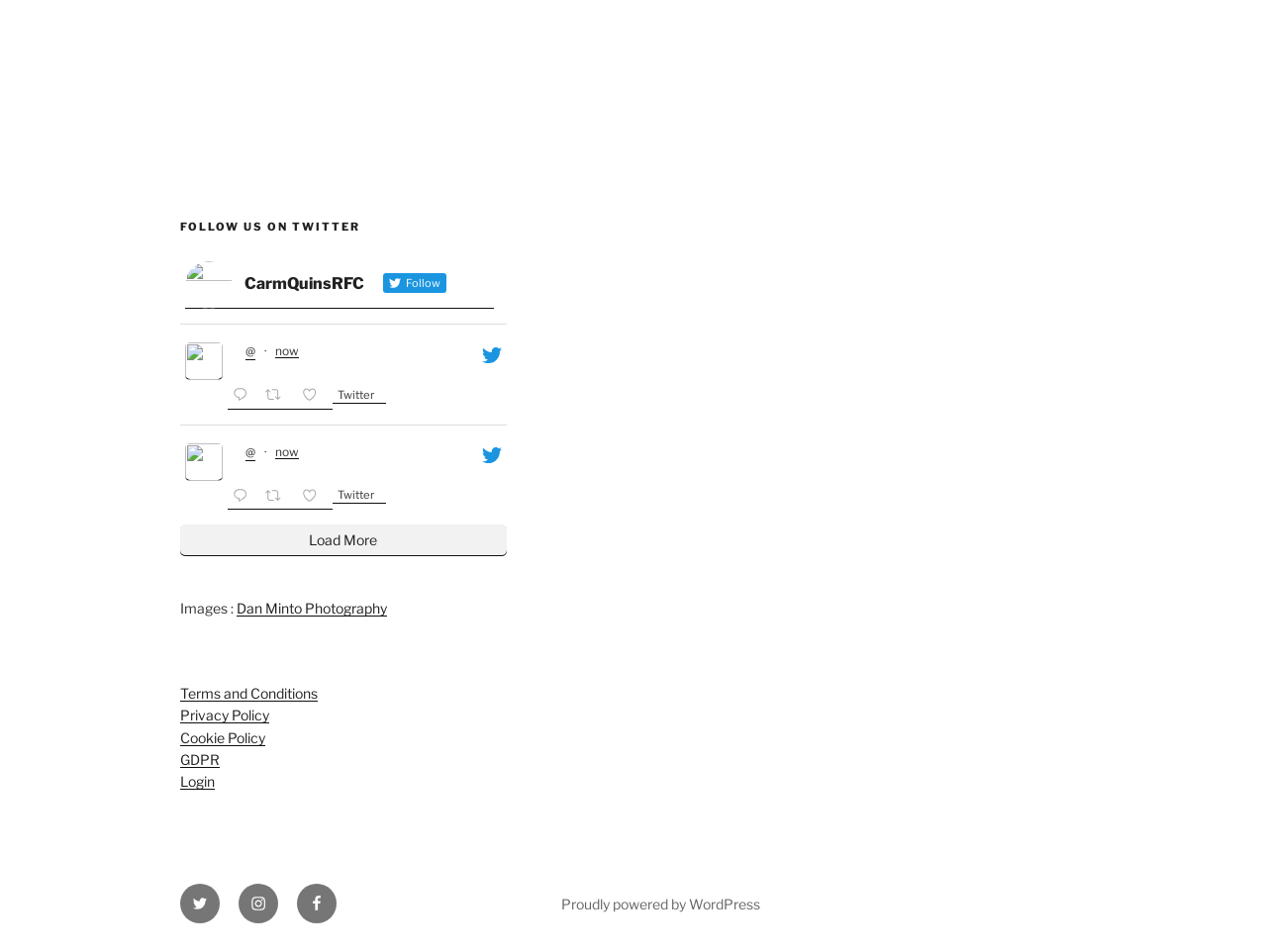Identify the bounding box coordinates of the clickable region required to complete the instruction: "Reply on Twitter". The coordinates should be given as four float numbers within the range of 0 and 1, i.e., [left, top, right, bottom].

[0.18, 0.402, 0.206, 0.43]